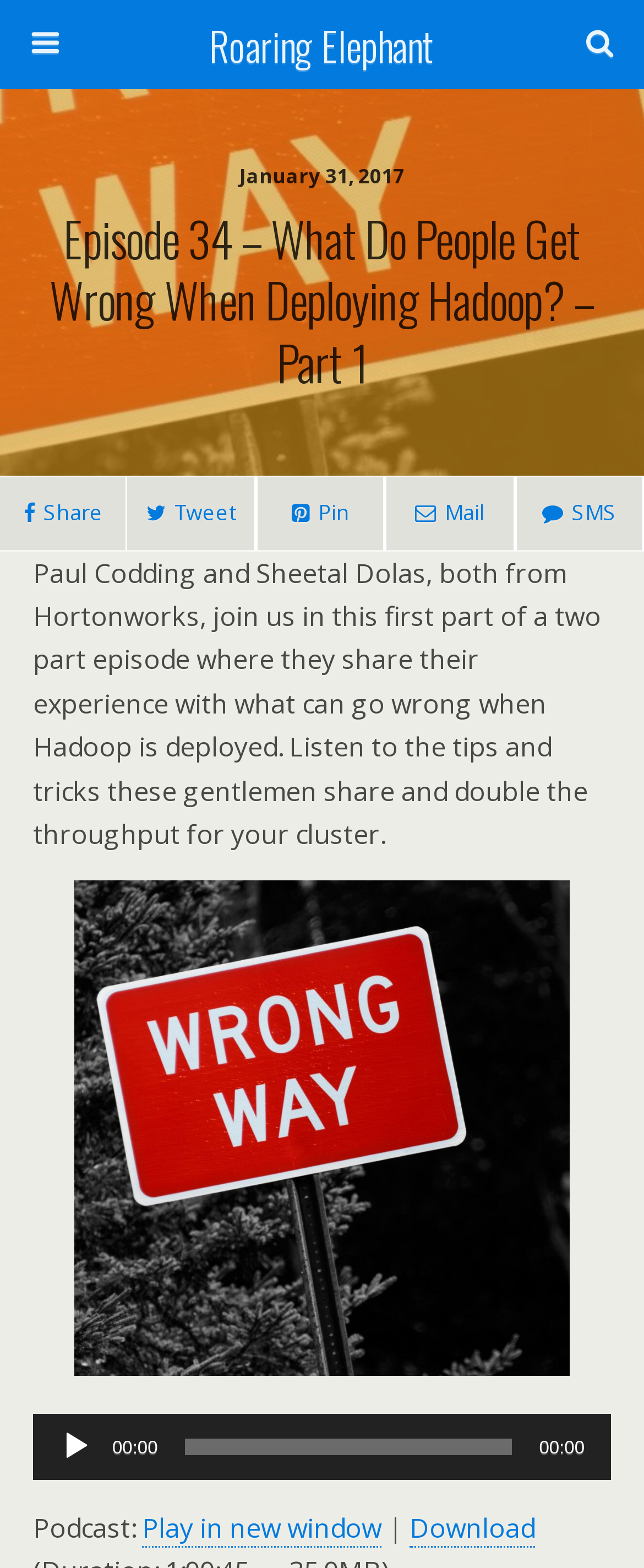Determine the coordinates of the bounding box that should be clicked to complete the instruction: "Search this website". The coordinates should be represented by four float numbers between 0 and 1: [left, top, right, bottom].

[0.051, 0.062, 0.754, 0.091]